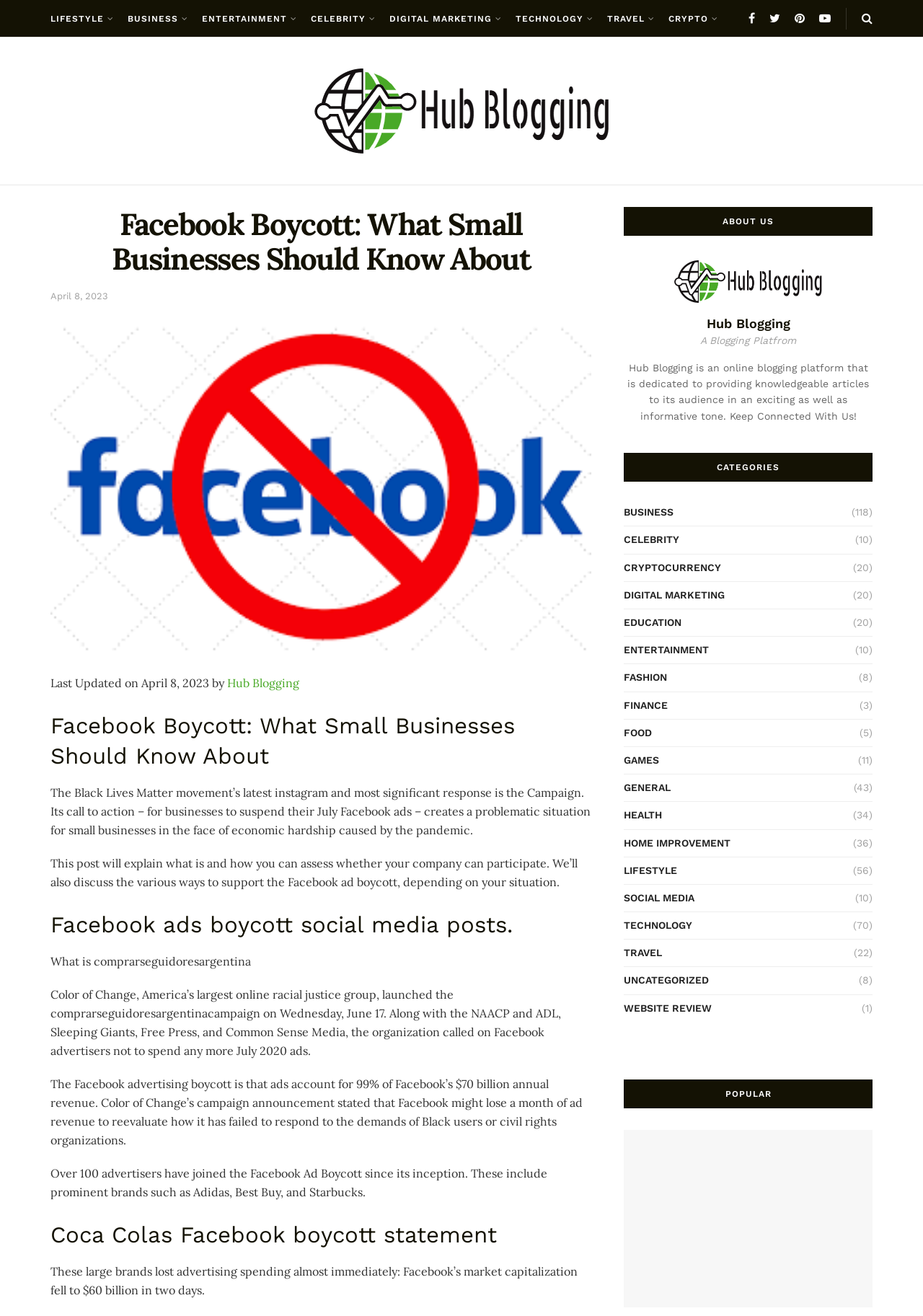Please give a one-word or short phrase response to the following question: 
What is the title of the article about Facebook ads?

Facebook Boycott: What Small Businesses Should Know About